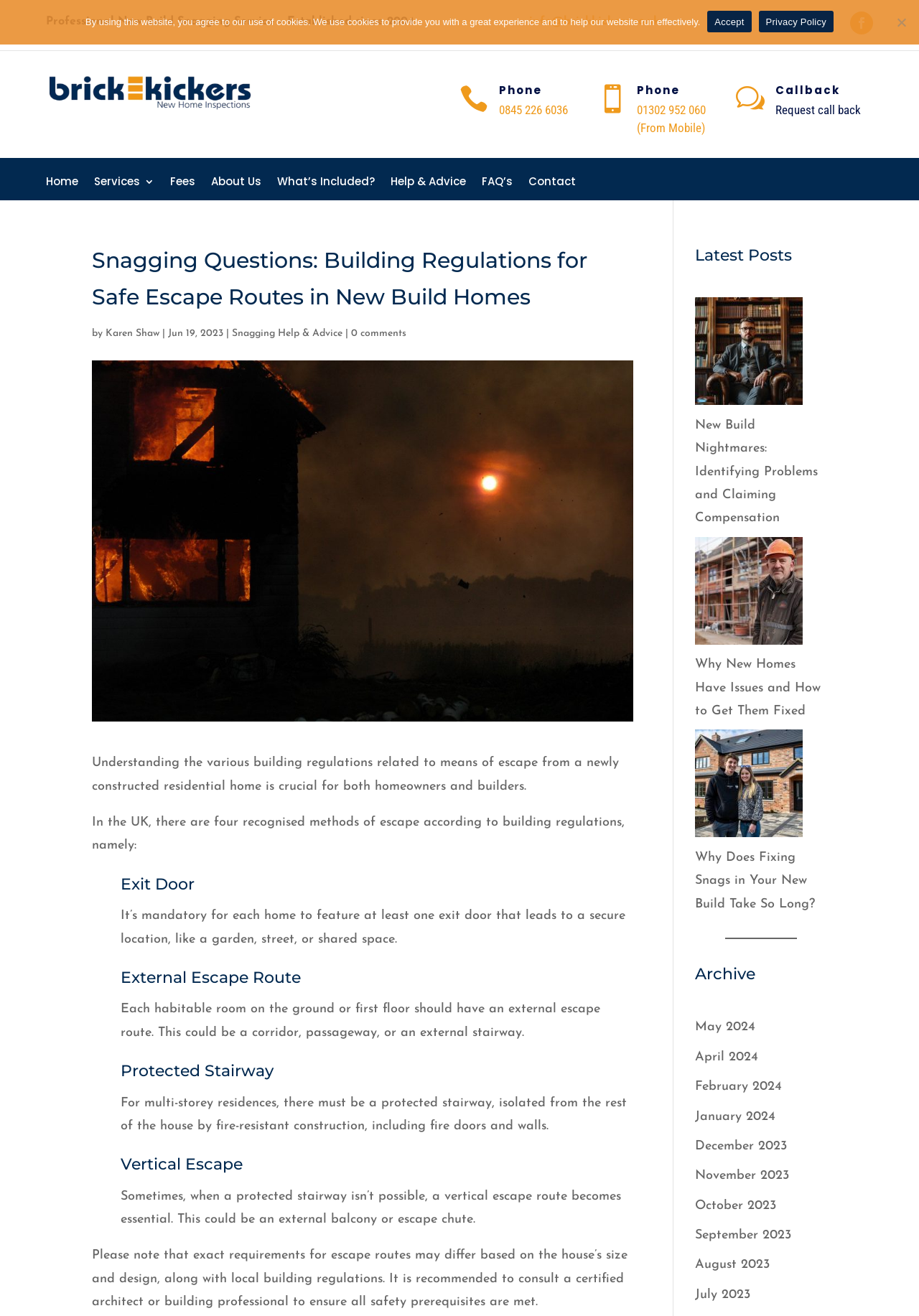Provide a short answer to the following question with just one word or phrase: What is the topic of the latest article?

Building Regulations for Safe Escape Routes